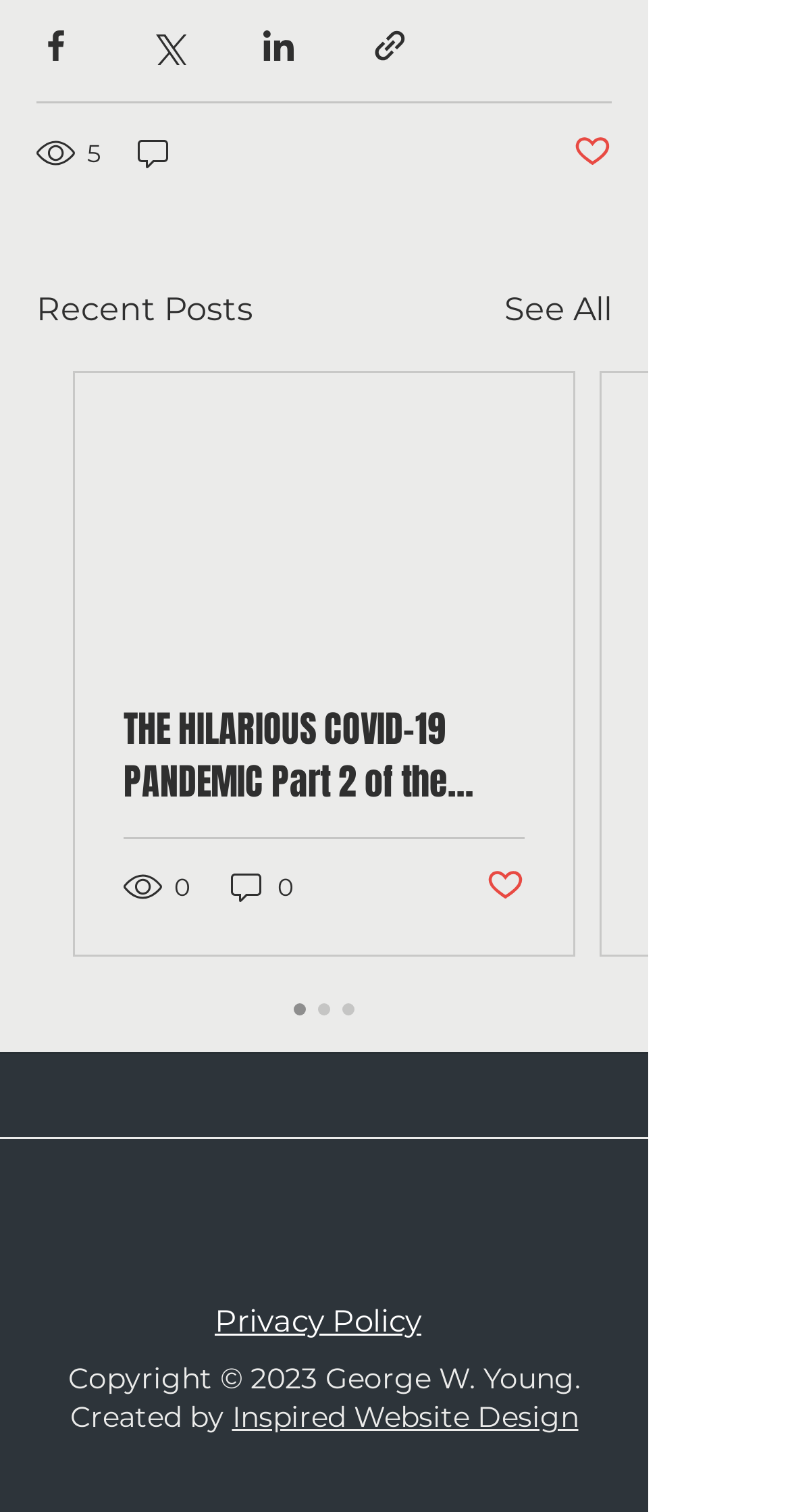Find the bounding box coordinates of the element I should click to carry out the following instruction: "View recent posts".

[0.046, 0.189, 0.321, 0.221]